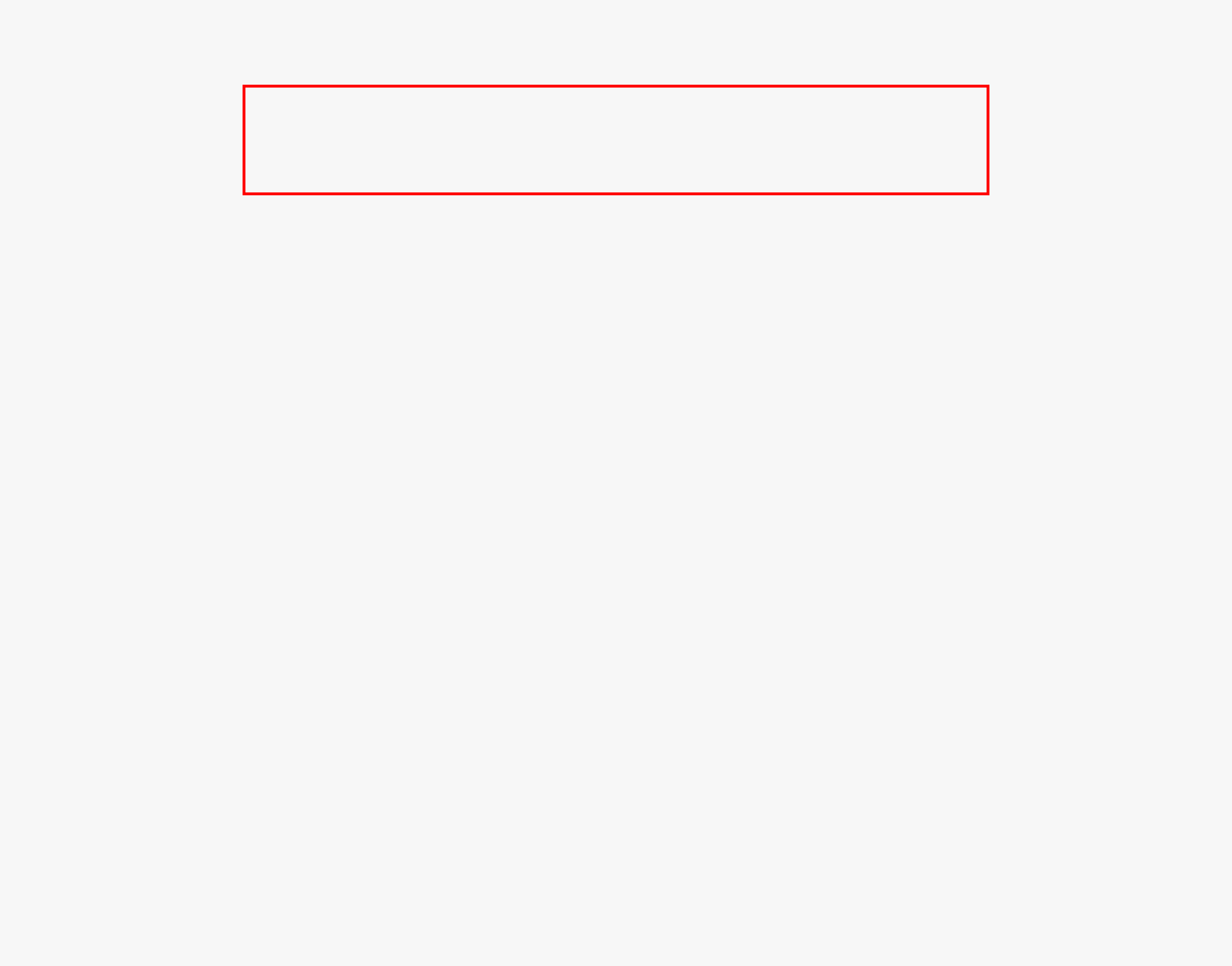You have a screenshot with a red rectangle around a UI element. Recognize and extract the text within this red bounding box using OCR.

A two-time Georgia graduate, earning his bachelor’s degree in 1992 and master’s degree in 1994, Johnson also had served as the administrative assistant for football operations at the University of North Carolina (1999) and the manager of football operations at Arizona State University (1996-99).